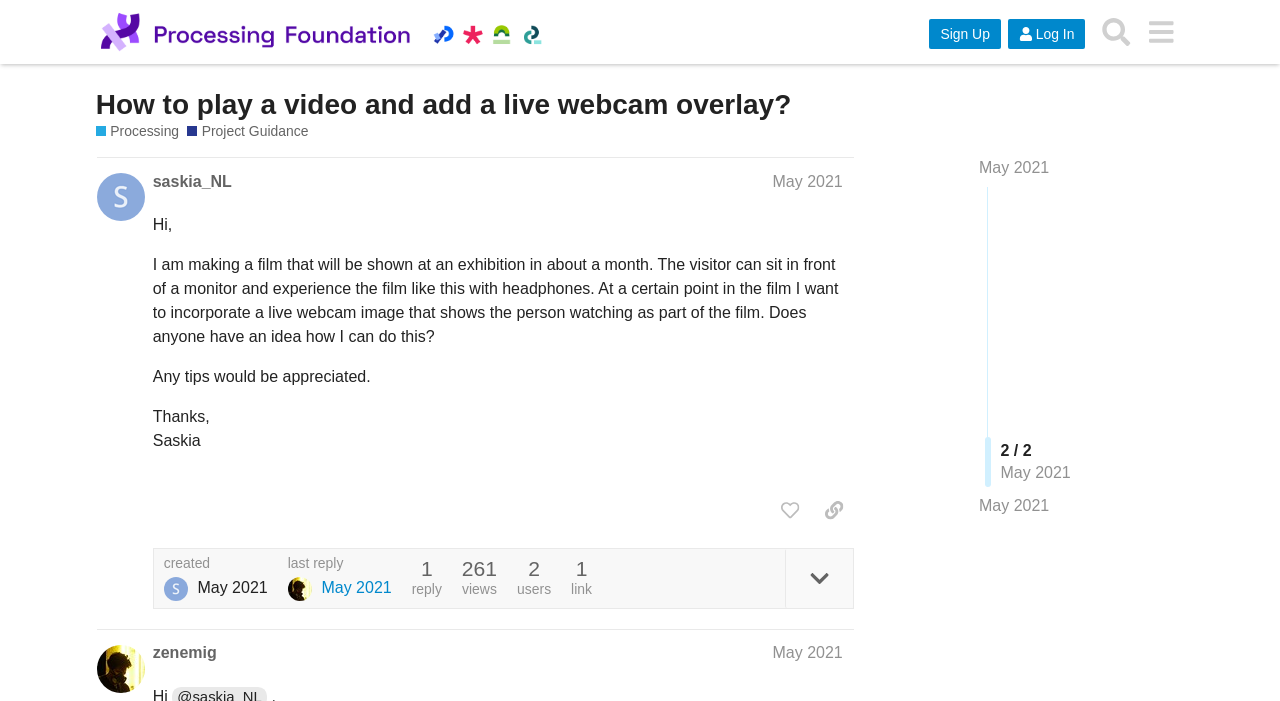Answer the following inquiry with a single word or phrase:
How many posts are in this discussion?

2